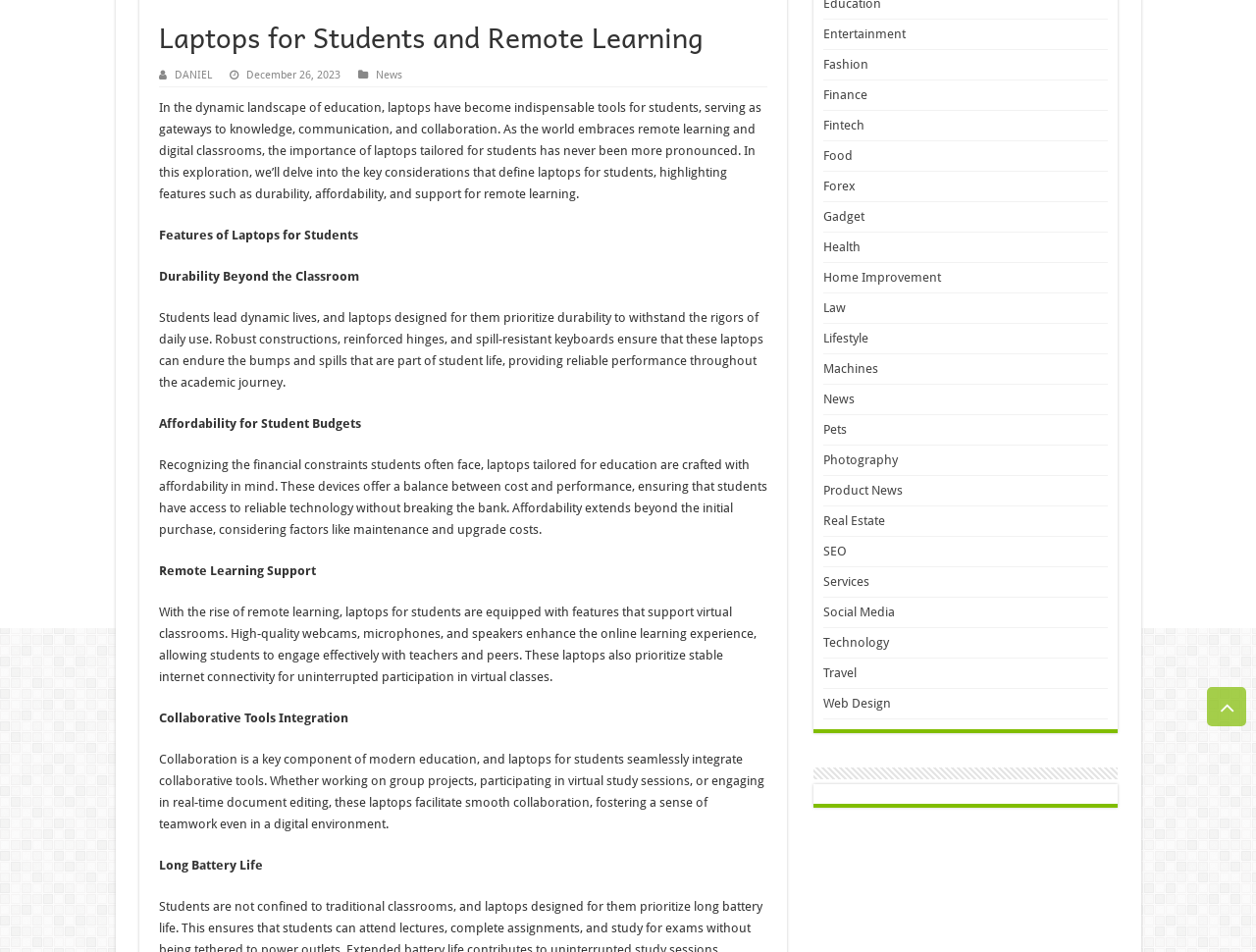Mark the bounding box of the element that matches the following description: "Anatoly POLYAKOV Your Business Consultant".

None